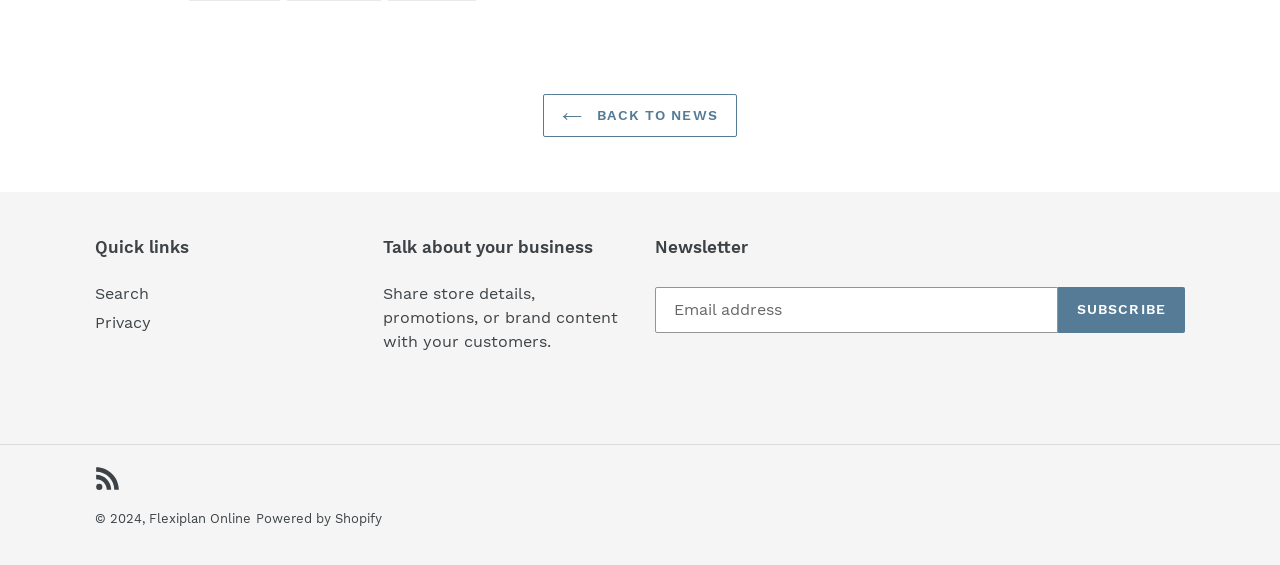Locate the bounding box coordinates of the element I should click to achieve the following instruction: "View RSS feed".

[0.074, 0.823, 0.094, 0.868]